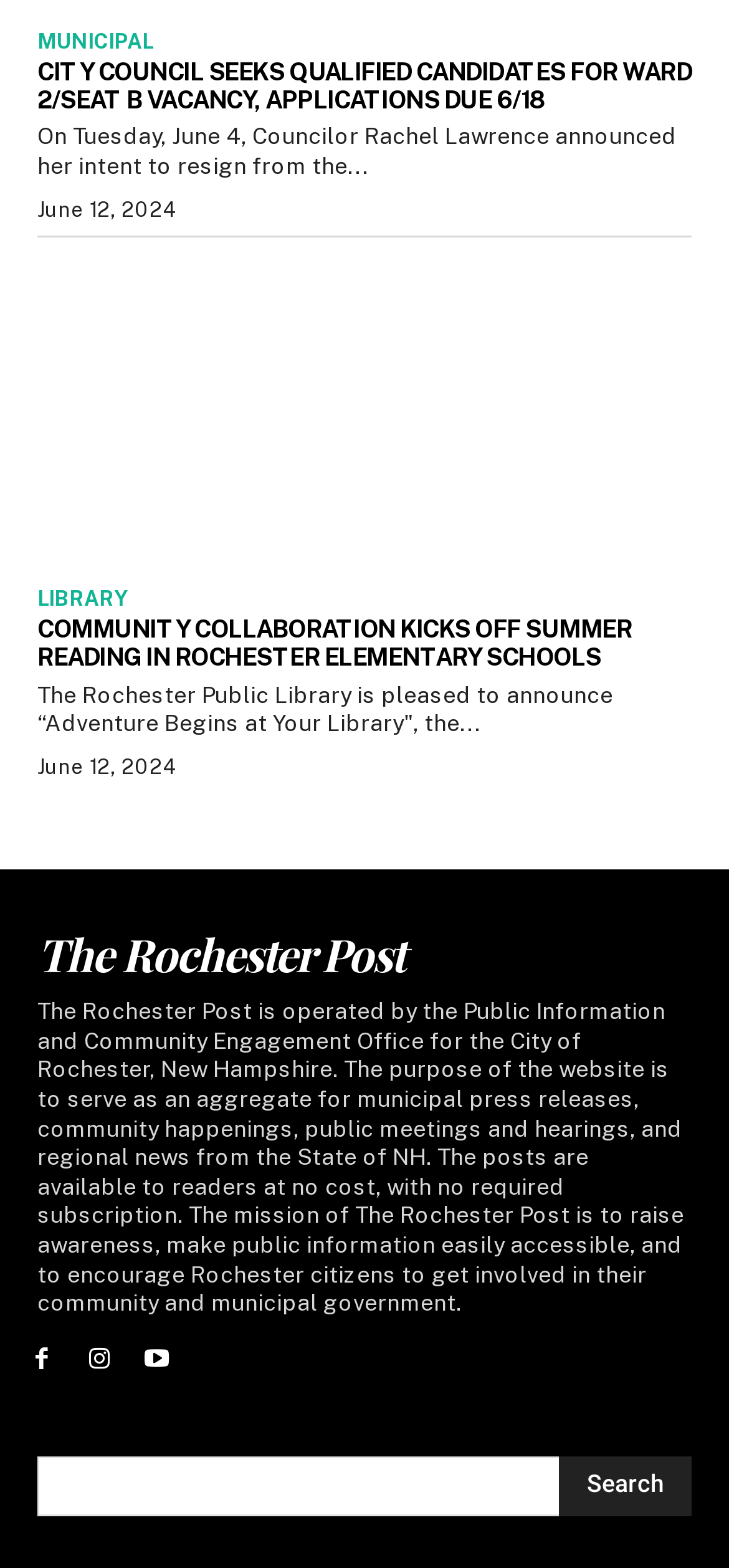Using the given element description, provide the bounding box coordinates (top-left x, top-left y, bottom-right x, bottom-right y) for the corresponding UI element in the screenshot: The Rochester Post

[0.051, 0.59, 0.949, 0.627]